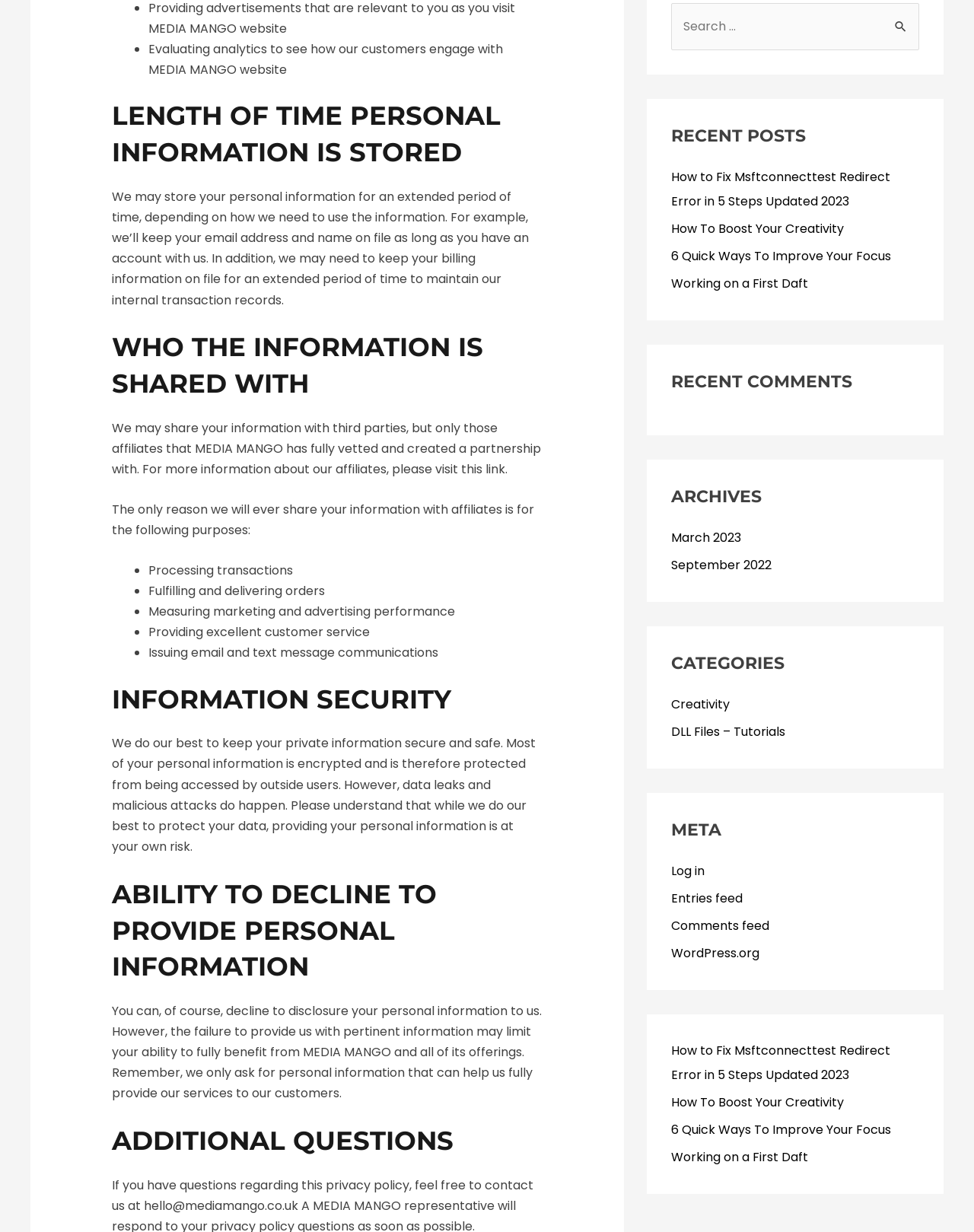What type of posts are listed under 'Recent Posts'?
Please ensure your answer to the question is detailed and covers all necessary aspects.

The webpage lists several recent posts under the 'Recent Posts' section, including 'How to Fix Msftconnecttest Redirect Error in 5 Steps Updated 2023', 'How To Boost Your Creativity', and '6 Quick Ways To Improve Your Focus', which appear to be how-to guides and tutorials.